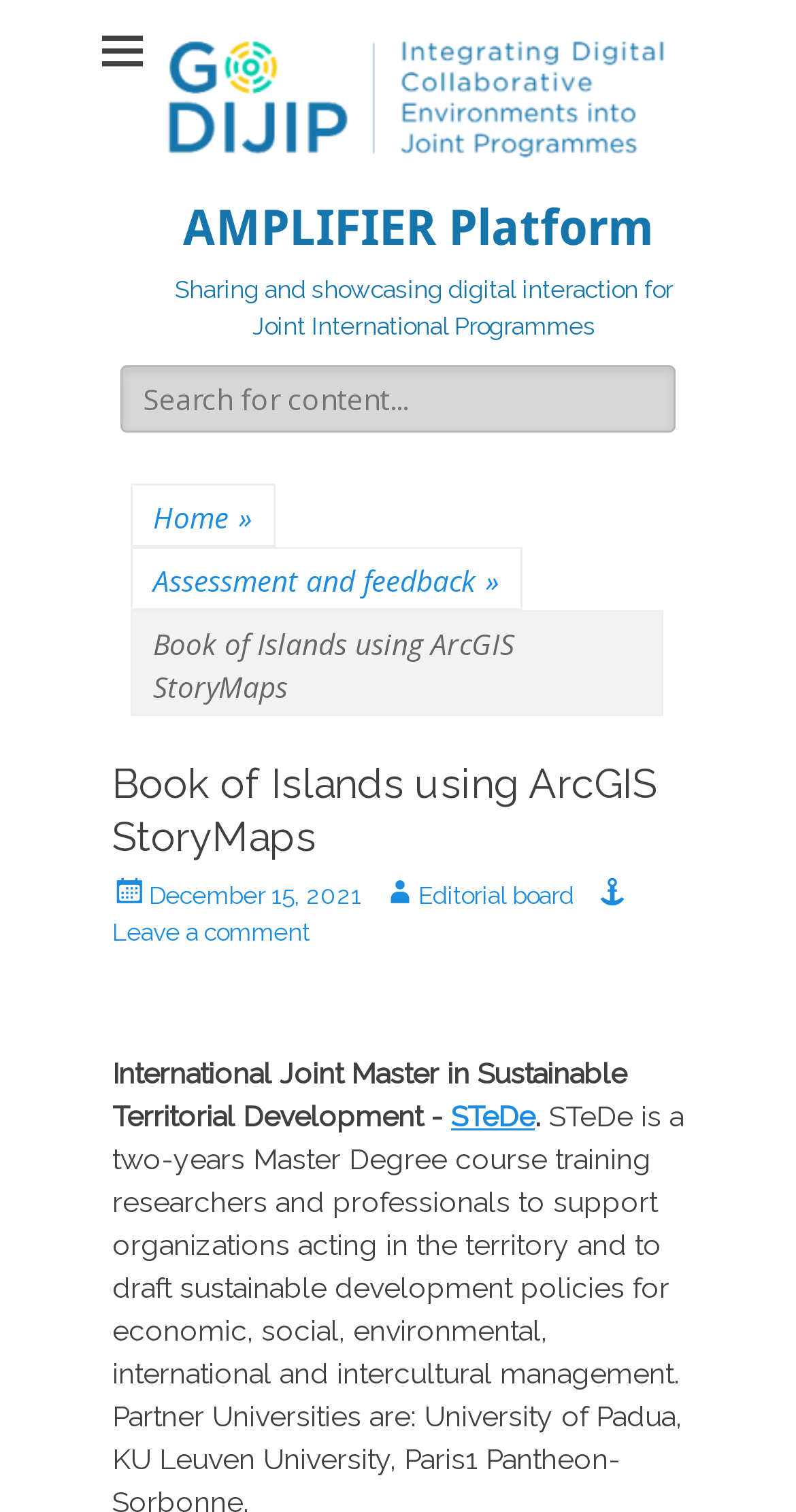Can you find the bounding box coordinates for the UI element given this description: "Assessment and feedback»"? Provide the coordinates as four float numbers between 0 and 1: [left, top, right, bottom].

[0.167, 0.363, 0.654, 0.402]